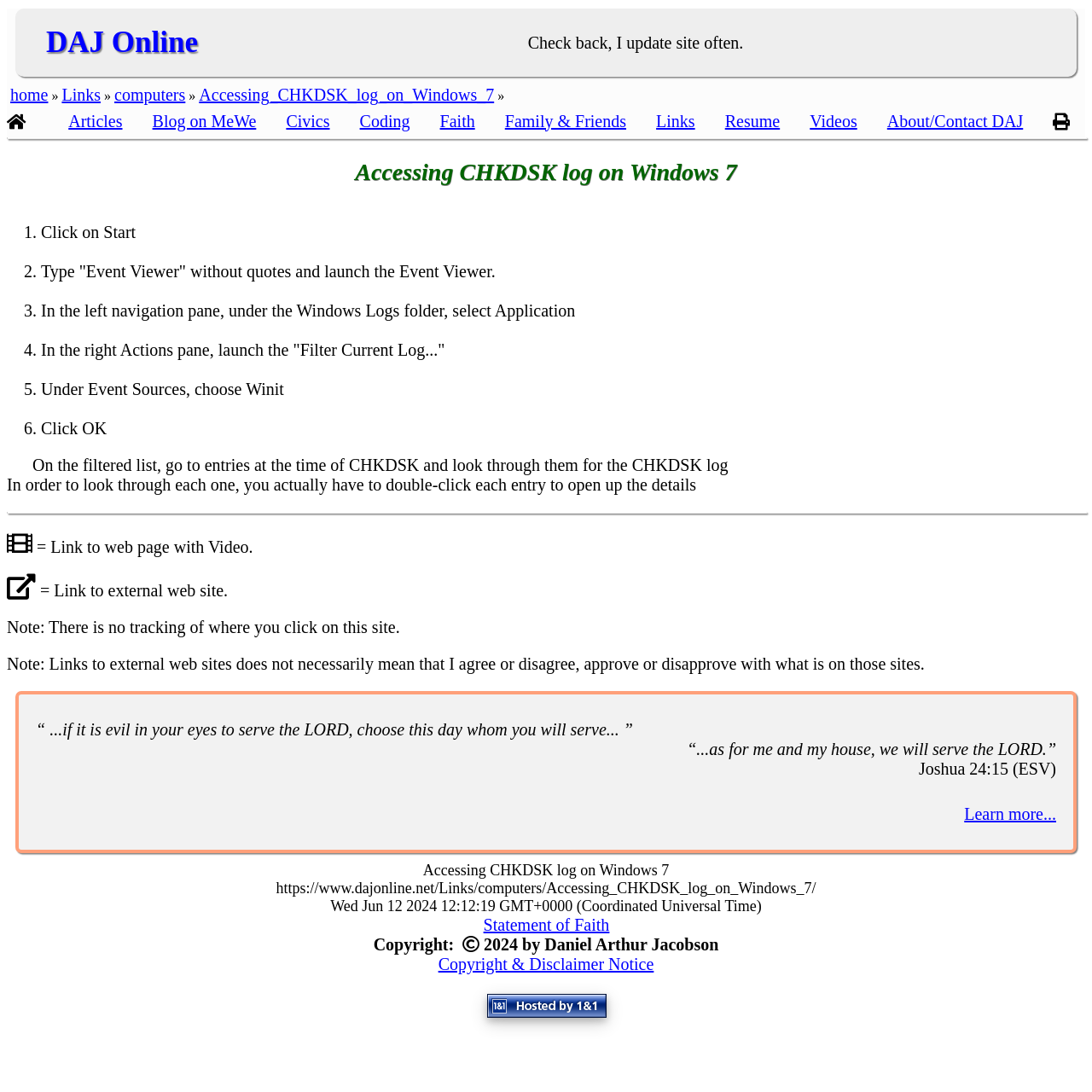What is the first step to access CHKDSK log on Windows 7?
Refer to the image and provide a one-word or short phrase answer.

Click on Start